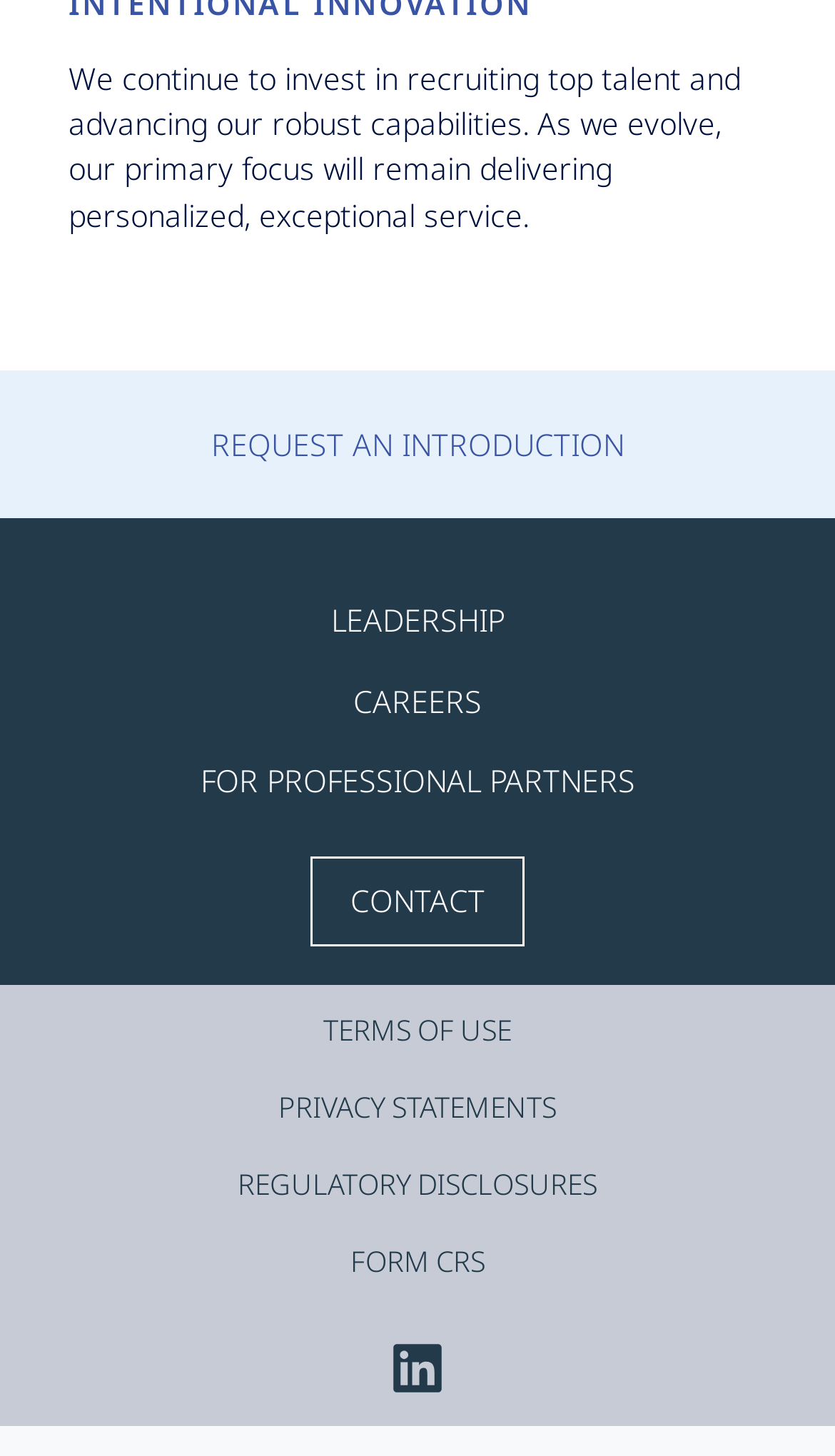Given the description: "LinkedIn", determine the bounding box coordinates of the UI element. The coordinates should be formatted as four float numbers between 0 and 1, [left, top, right, bottom].

[0.462, 0.918, 0.538, 0.962]